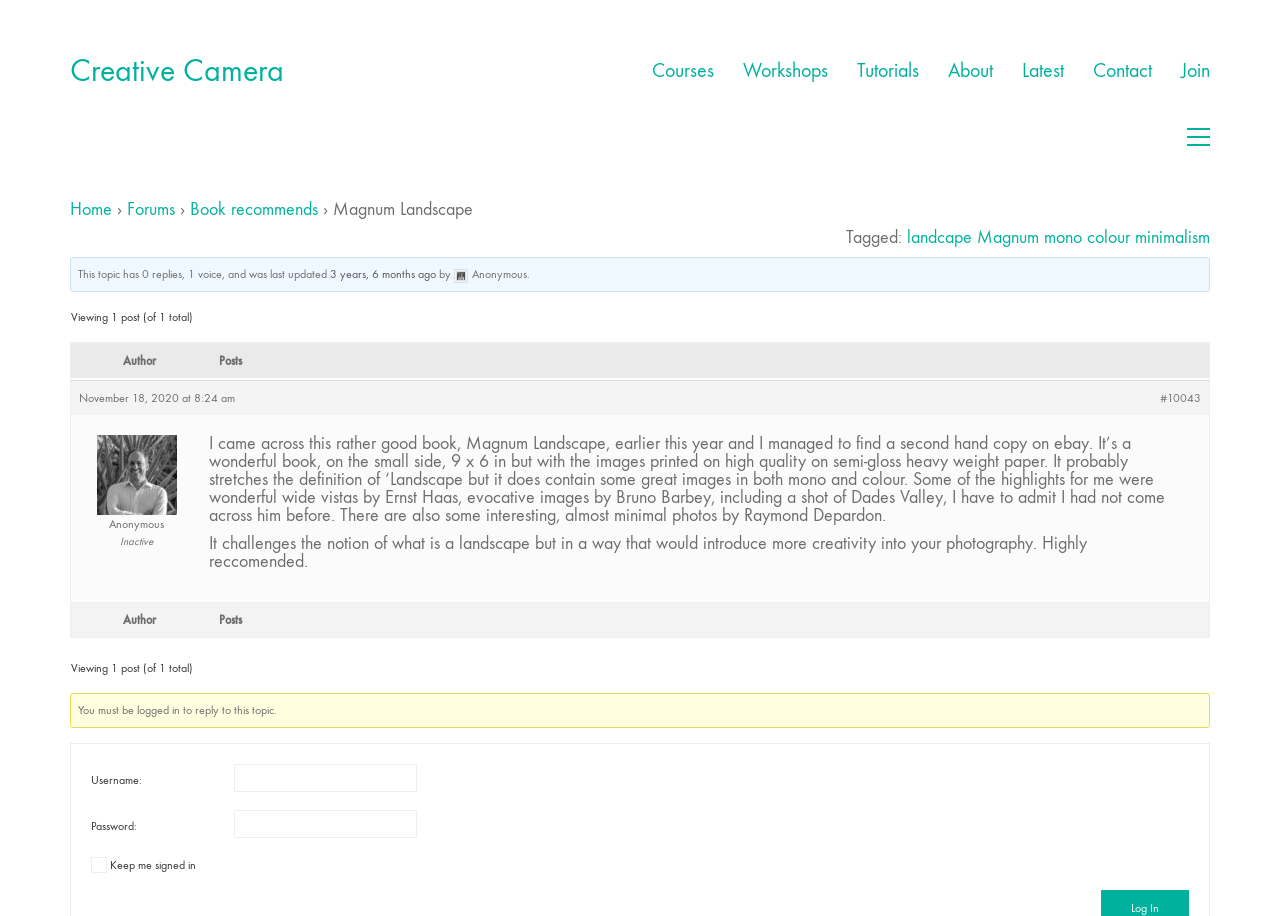What is the size of the Magnum Landscape book?
Please provide a comprehensive answer based on the details in the screenshot.

The size of the Magnum Landscape book is mentioned in the text as 9 x 6 in, which is described as 'on the small side'.